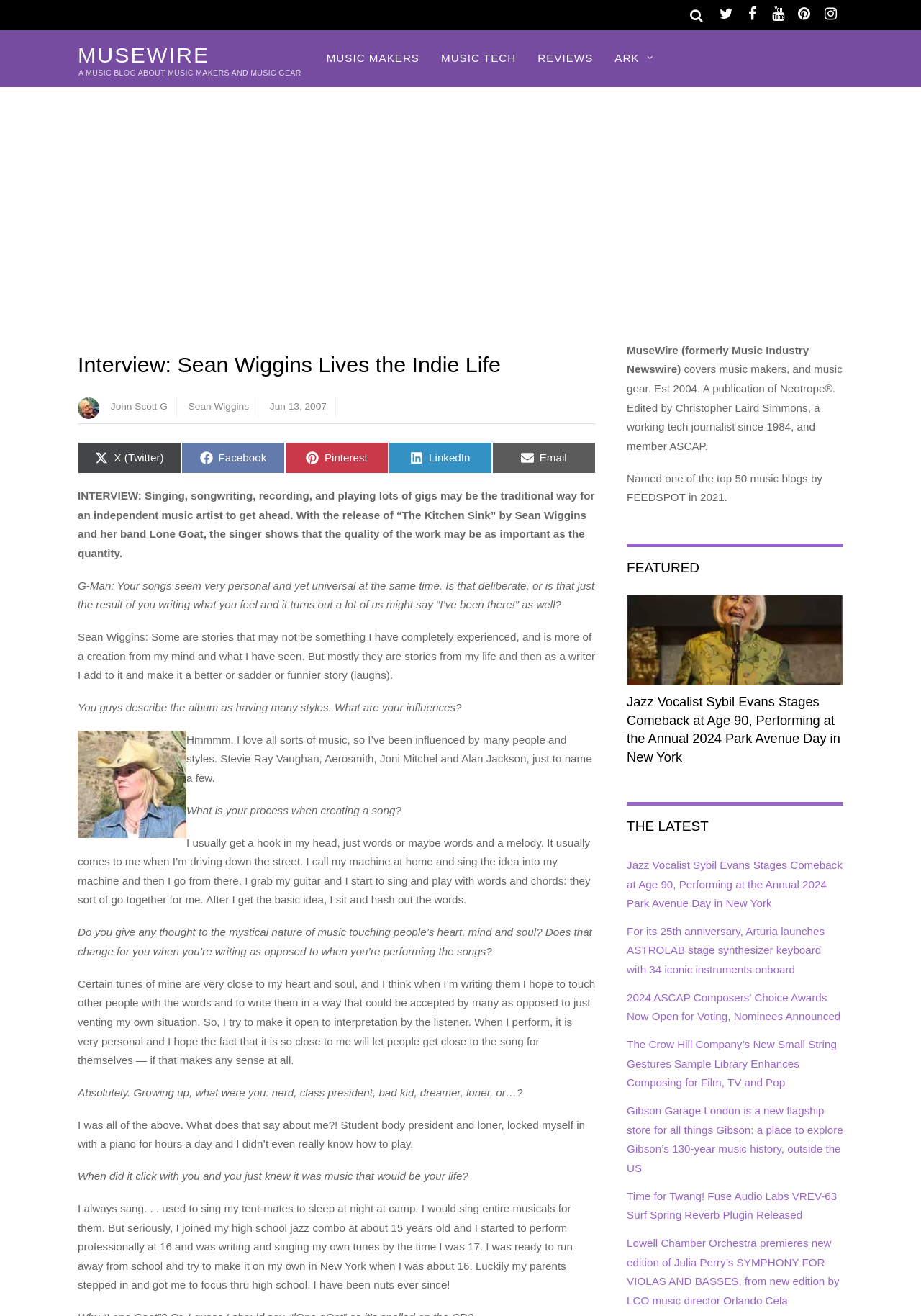What is the name of the music blog?
Using the image, provide a concise answer in one word or a short phrase.

MuseWire